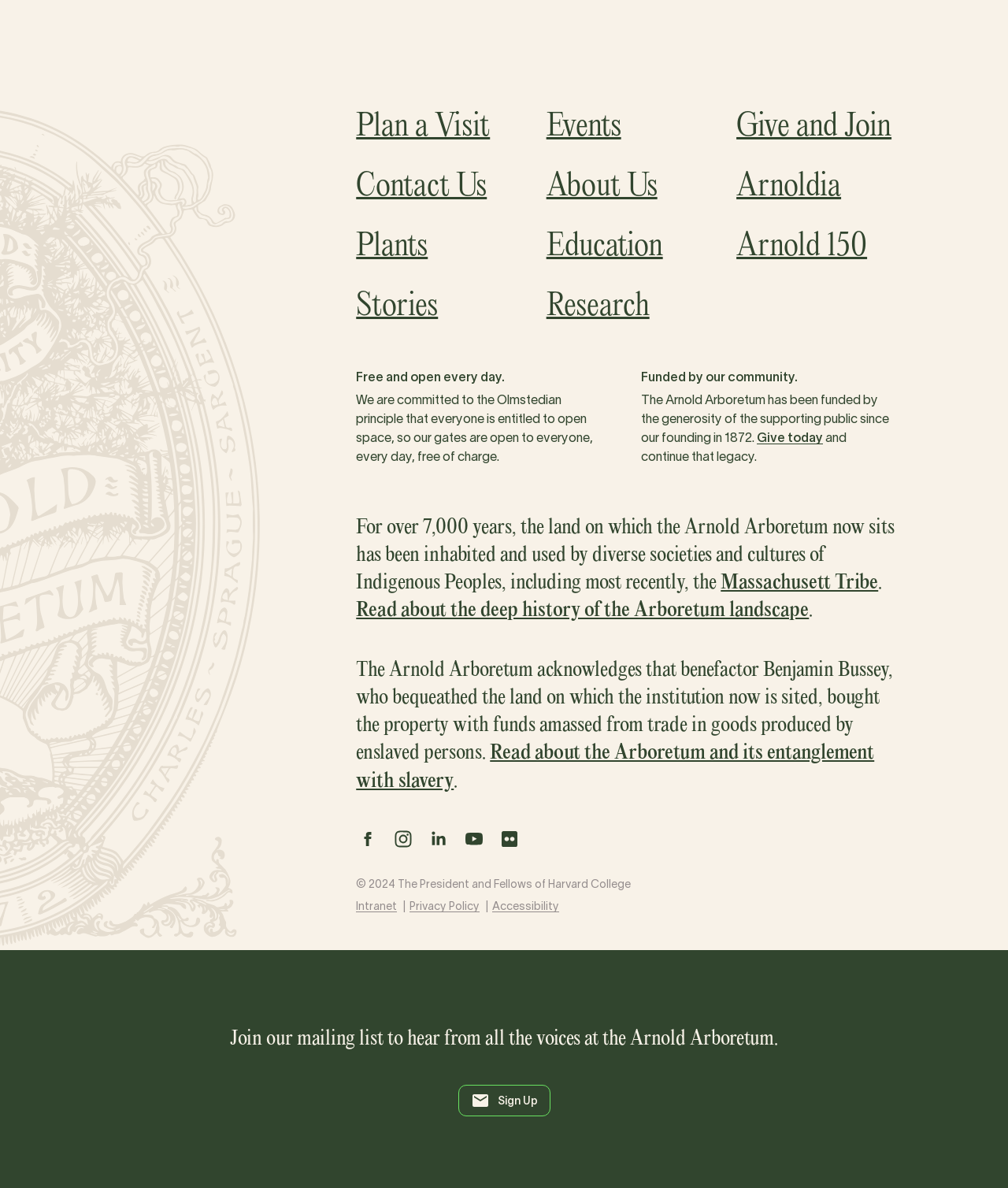What is the name of the institution?
Please provide a single word or phrase based on the screenshot.

Arnold Arboretum